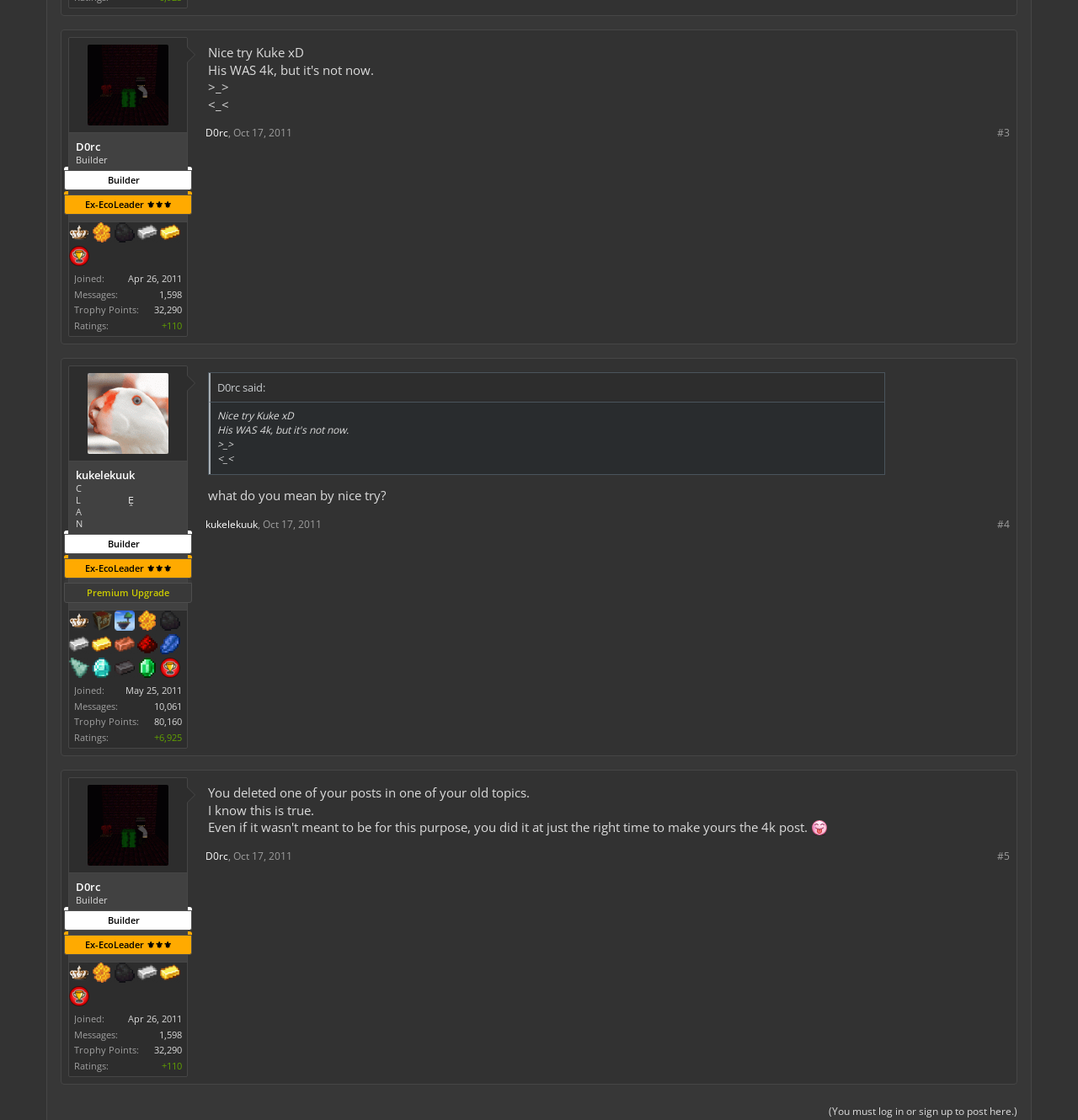Please answer the following question using a single word or phrase: 
What is the trophy points of the user?

32,290